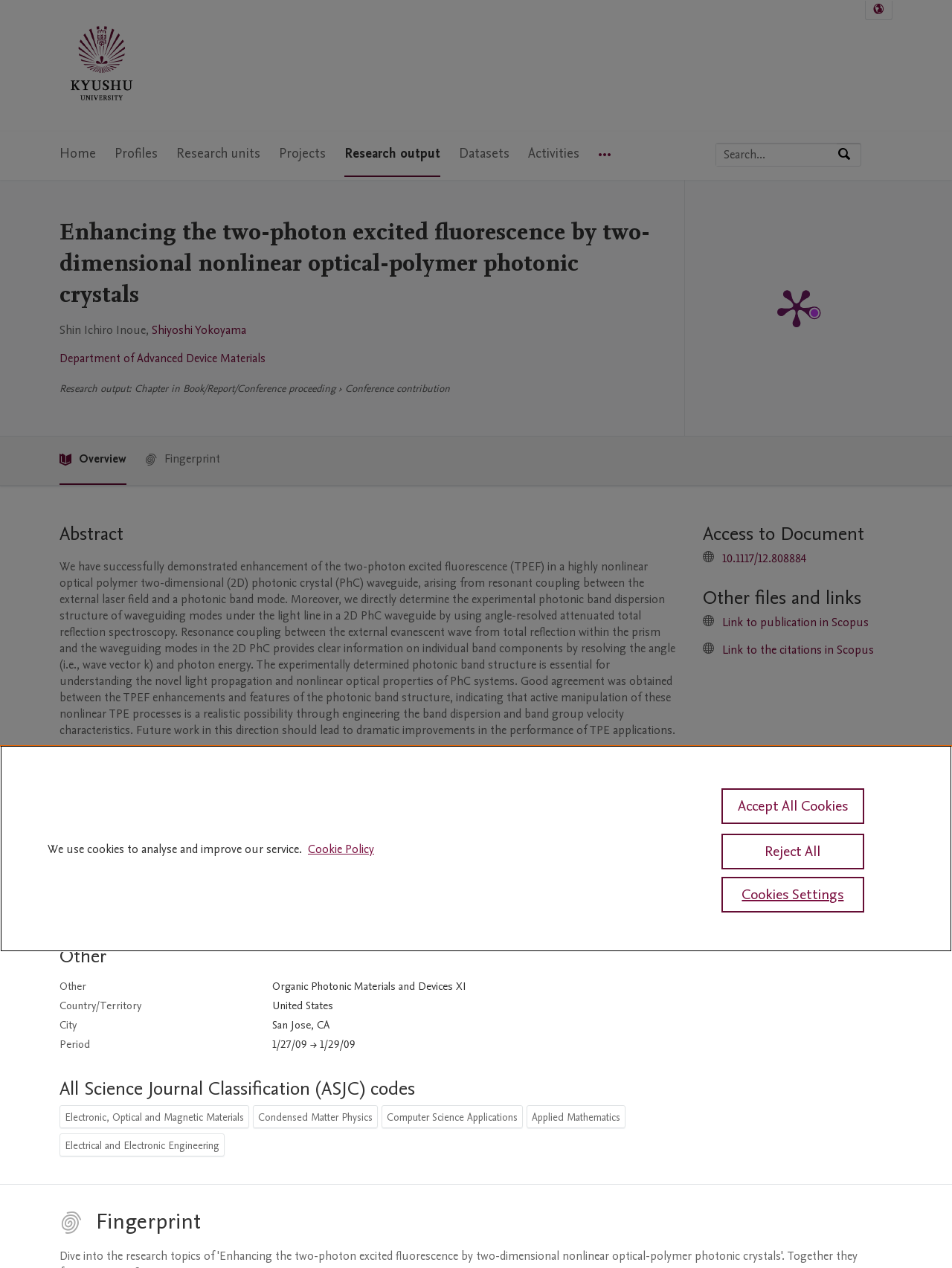Identify and provide the main heading of the webpage.

Enhancing the two-photon excited fluorescence by two-dimensional nonlinear optical-polymer photonic crystals